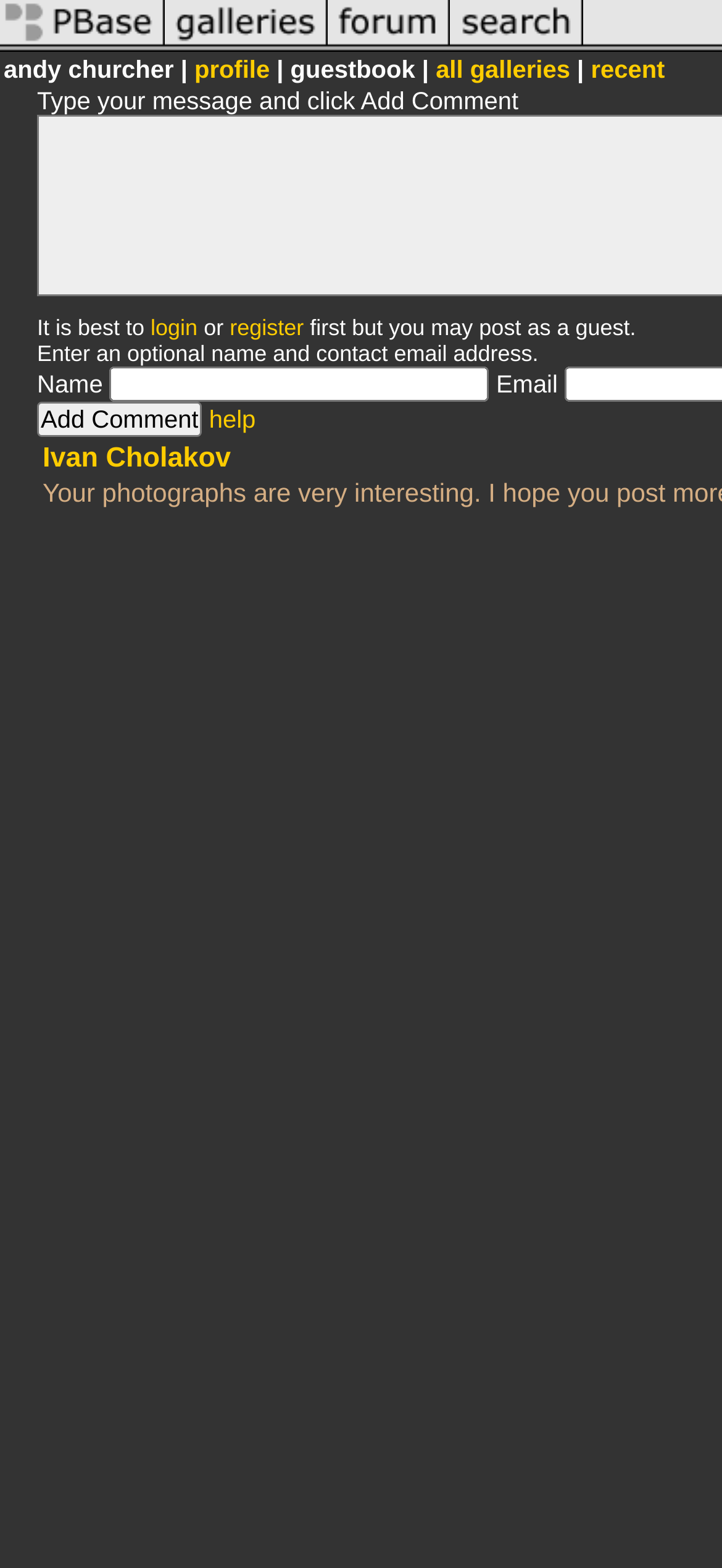Determine the coordinates of the bounding box for the clickable area needed to execute this instruction: "click on photo sharing and upload".

[0.0, 0.019, 0.228, 0.037]